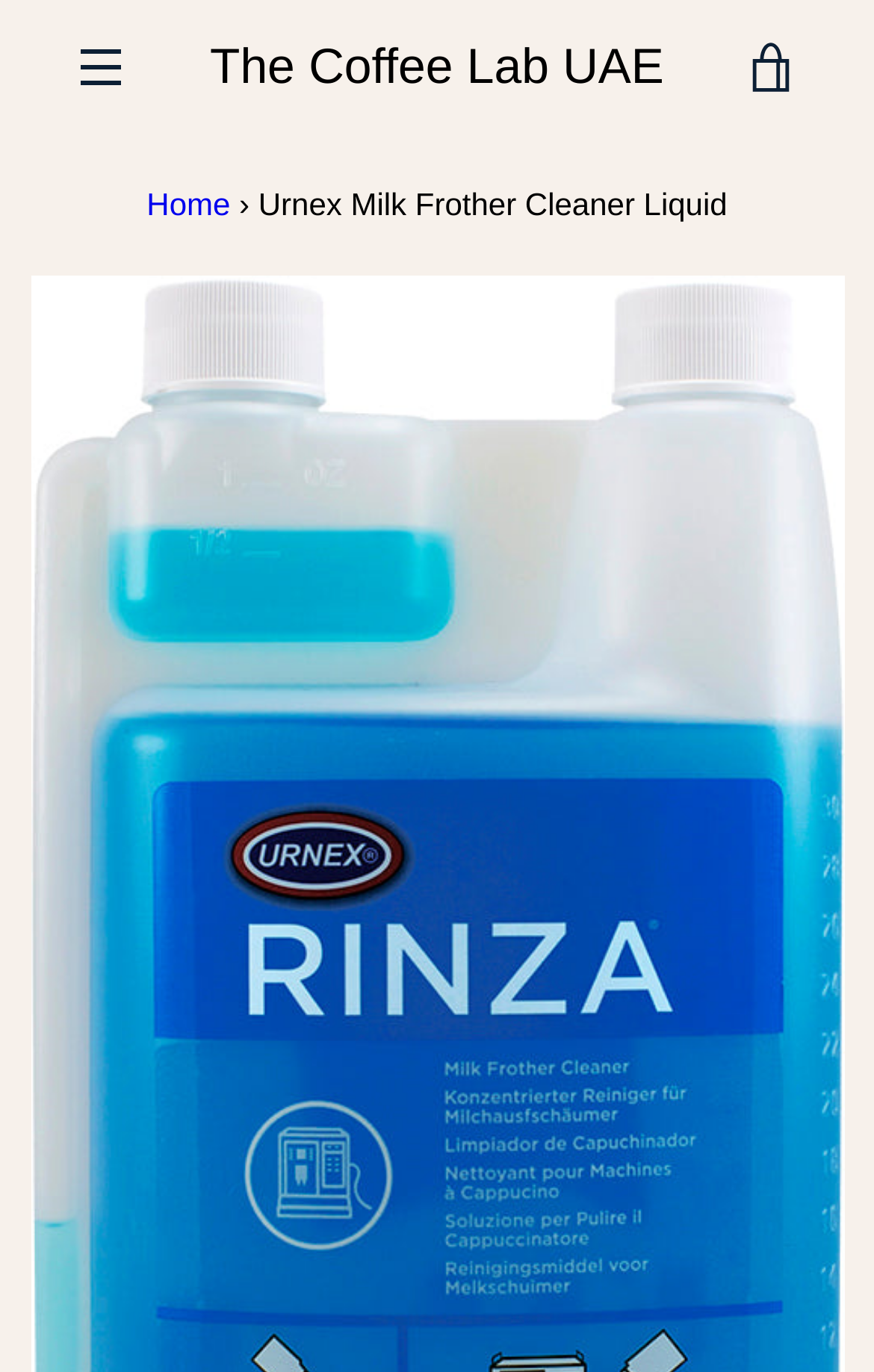Locate the bounding box coordinates of the segment that needs to be clicked to meet this instruction: "Contact us".

[0.612, 0.15, 0.837, 0.173]